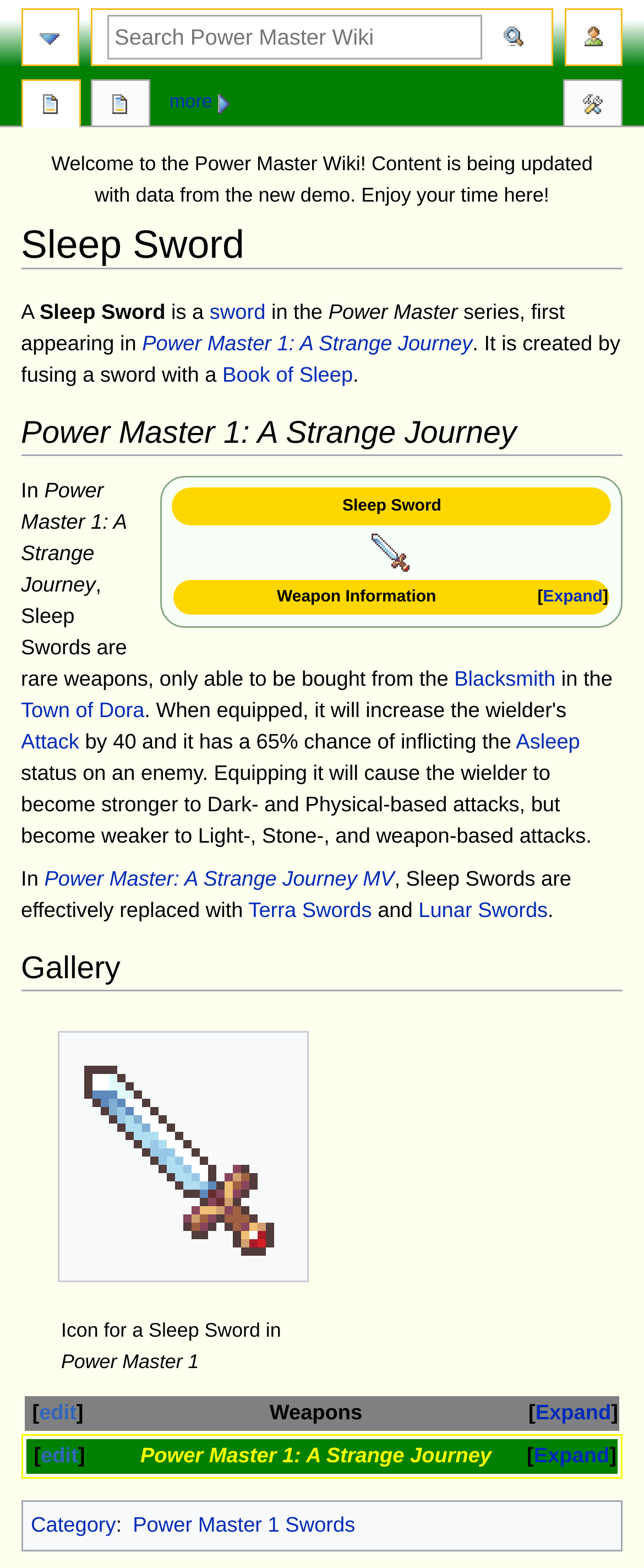Determine the bounding box coordinates of the element that should be clicked to execute the following command: "Edit Power Master 1: A Strange Journey".

[0.063, 0.921, 0.121, 0.936]